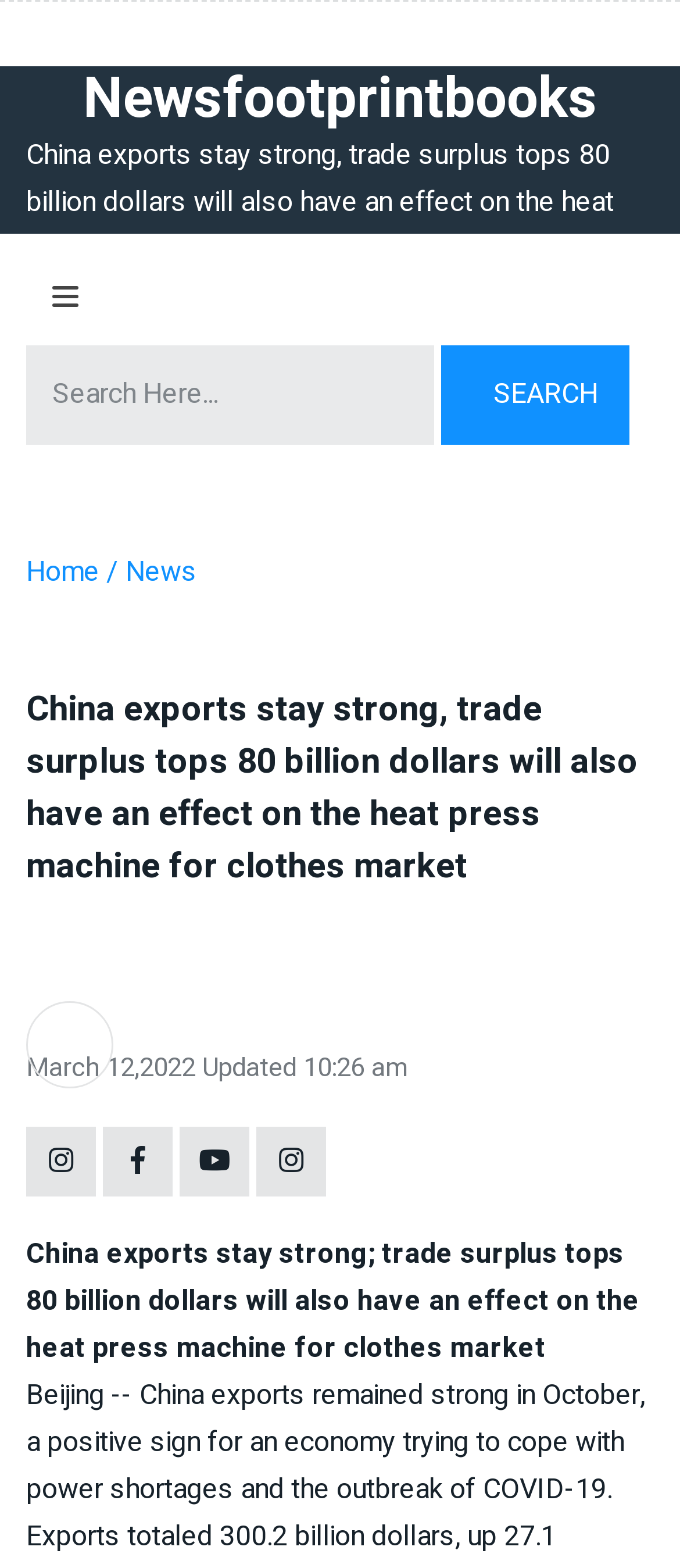Carefully examine the image and provide an in-depth answer to the question: What is the current status of China's economy?

The current status of China's economy can be determined by reading the StaticText 'Beijing -- China exports remained strong in October, a positive sign for an economy trying to cope with power shortages and the outbreak of COVID-19.' which is present in the middle of the webpage.